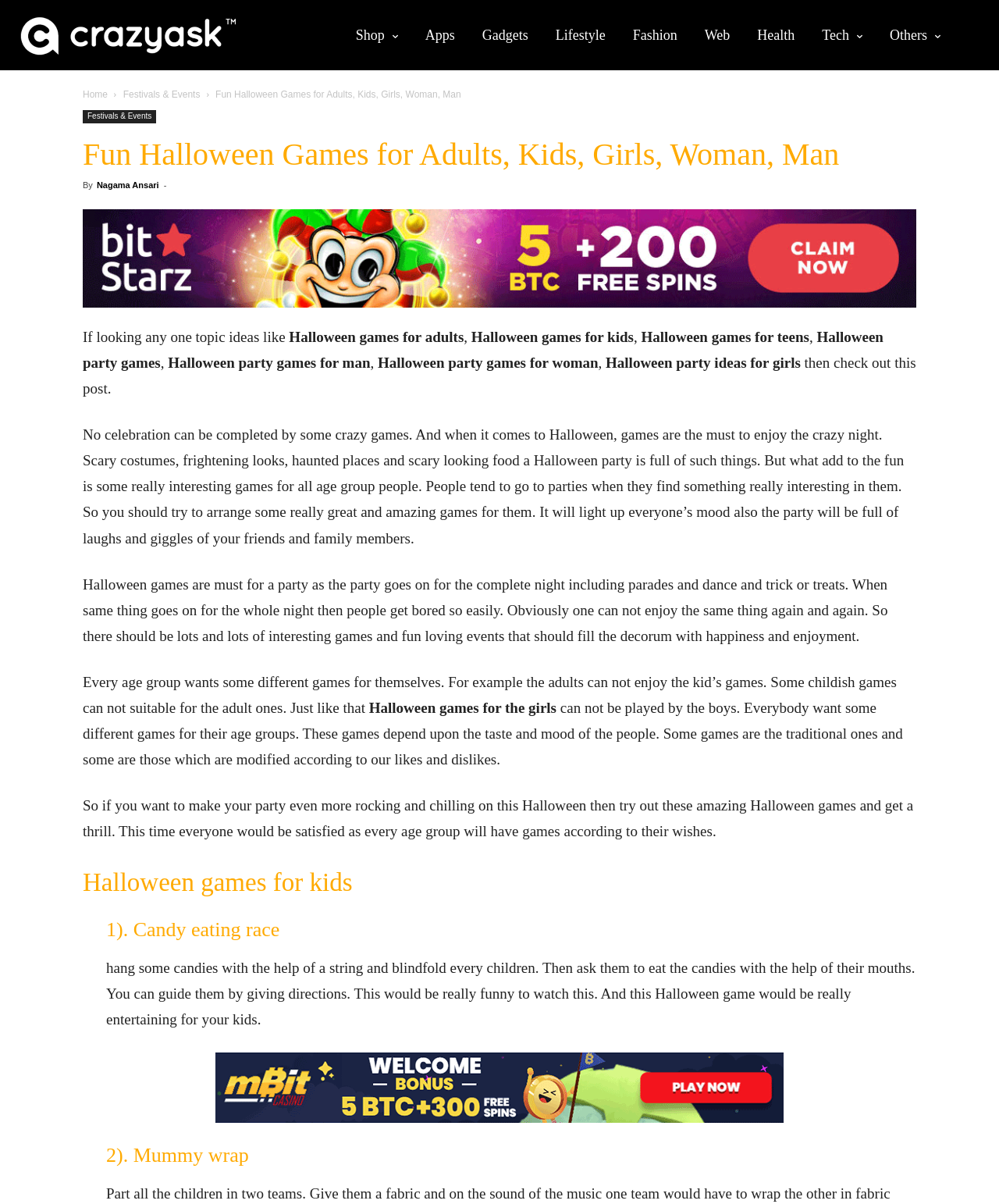From the element description Festivals & Events, predict the bounding box coordinates of the UI element. The coordinates must be specified in the format (top-left x, top-left y, bottom-right x, bottom-right y) and should be within the 0 to 1 range.

[0.123, 0.074, 0.2, 0.083]